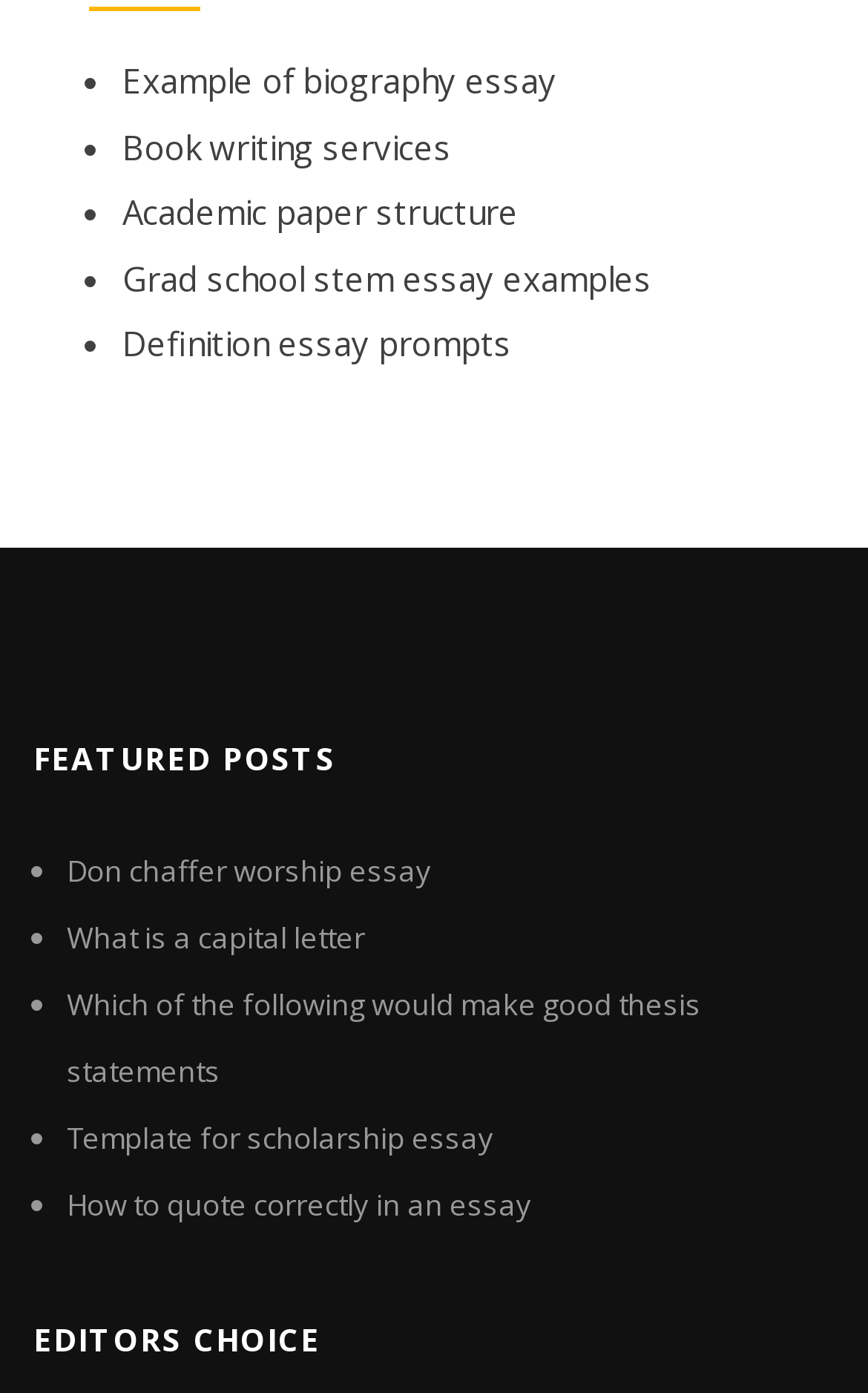Bounding box coordinates should be in the format (top-left x, top-left y, bottom-right x, bottom-right y) and all values should be floating point numbers between 0 and 1. Determine the bounding box coordinate for the UI element described as: Grad school stem essay examples

[0.141, 0.183, 0.751, 0.215]